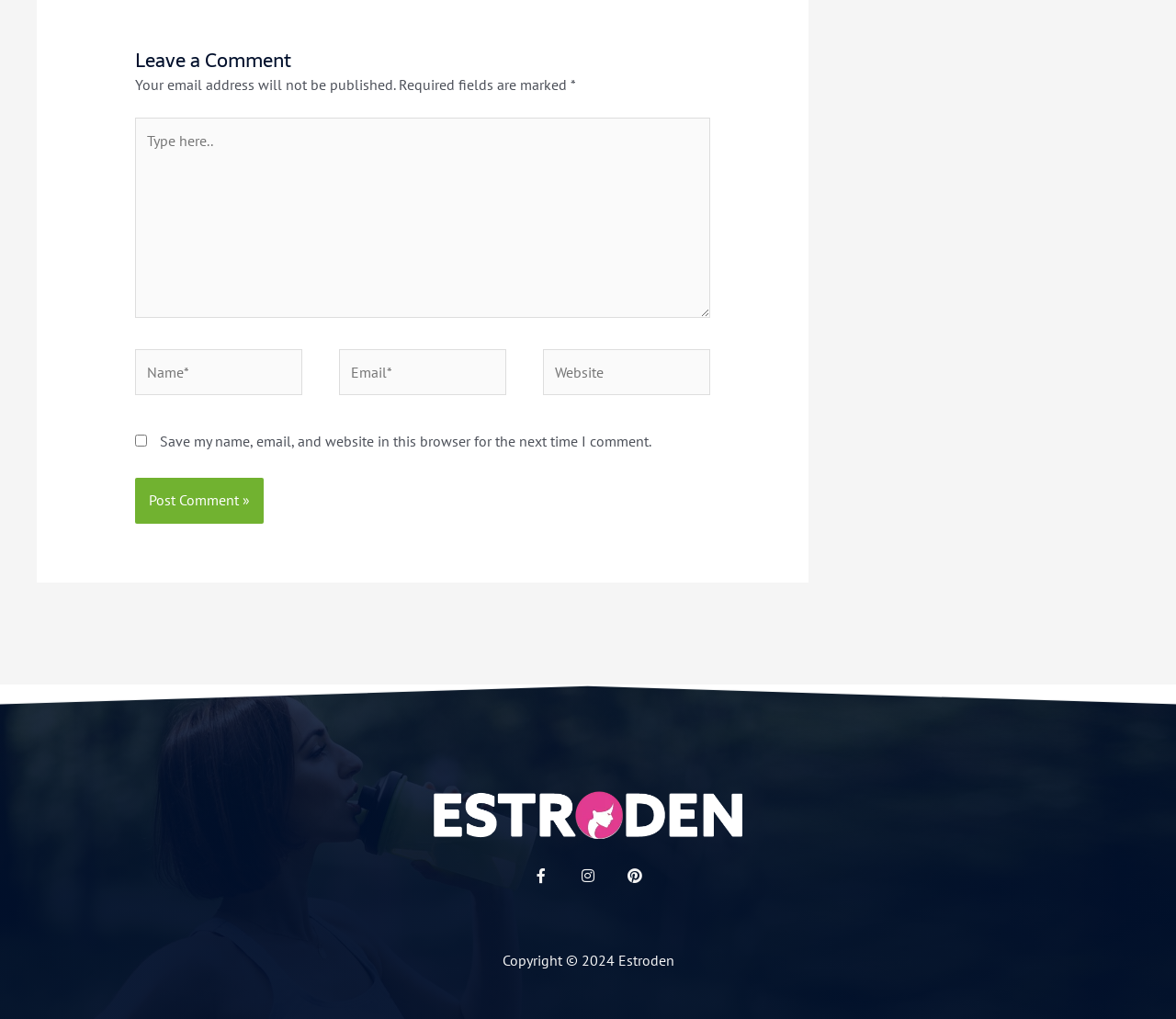From the image, can you give a detailed response to the question below:
What is the name of the website owner?

The website owner's name is displayed at the bottom of the webpage, next to the copyright information. It is written as 'Estroden'.